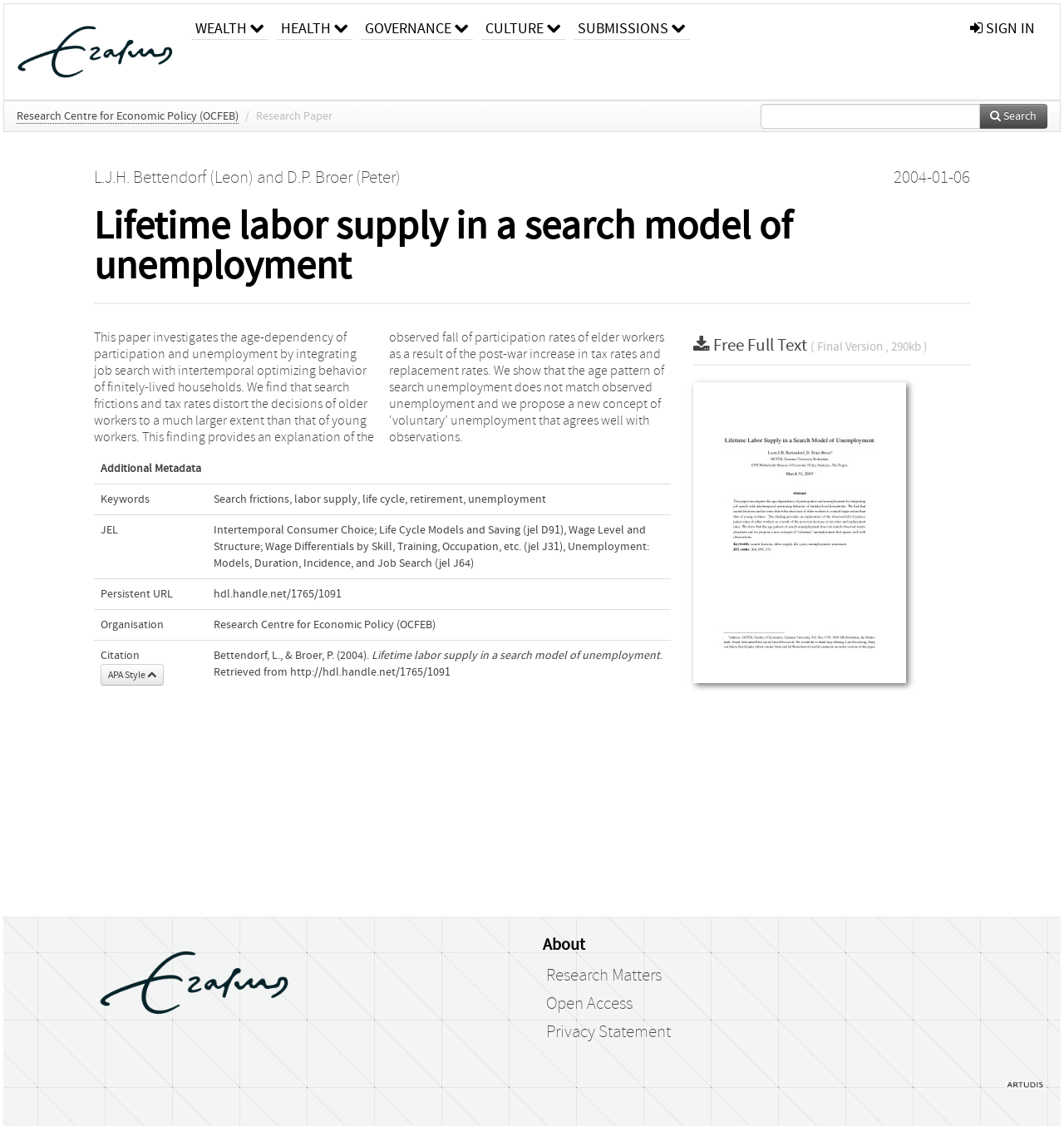Please identify the bounding box coordinates of the element's region that should be clicked to execute the following instruction: "Download full text of the research paper". The bounding box coordinates must be four float numbers between 0 and 1, i.e., [left, top, right, bottom].

[0.651, 0.298, 0.872, 0.316]